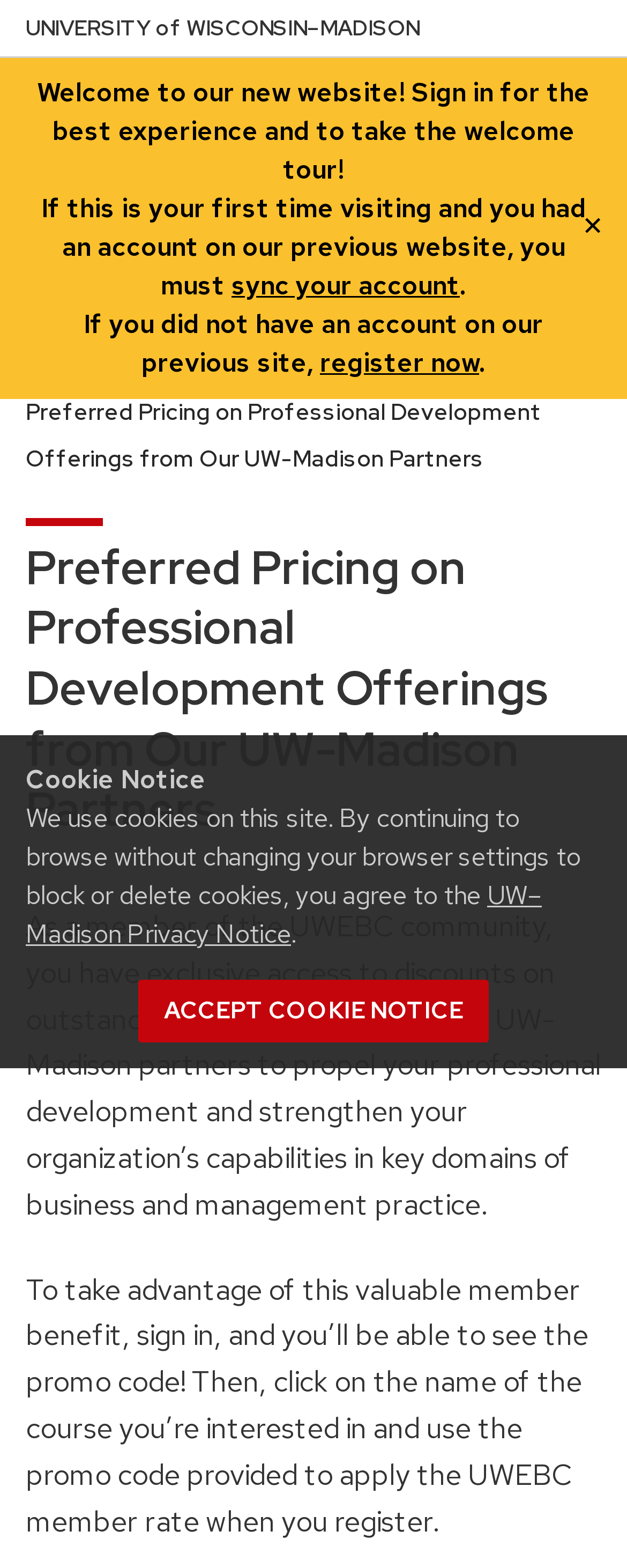What is required to see the promo code?
Answer the question in as much detail as possible.

According to the webpage, to take advantage of the valuable member benefit, users need to sign in, and then they will be able to see the promo code, which can be used to apply the UWEBC member rate when registering for a course.